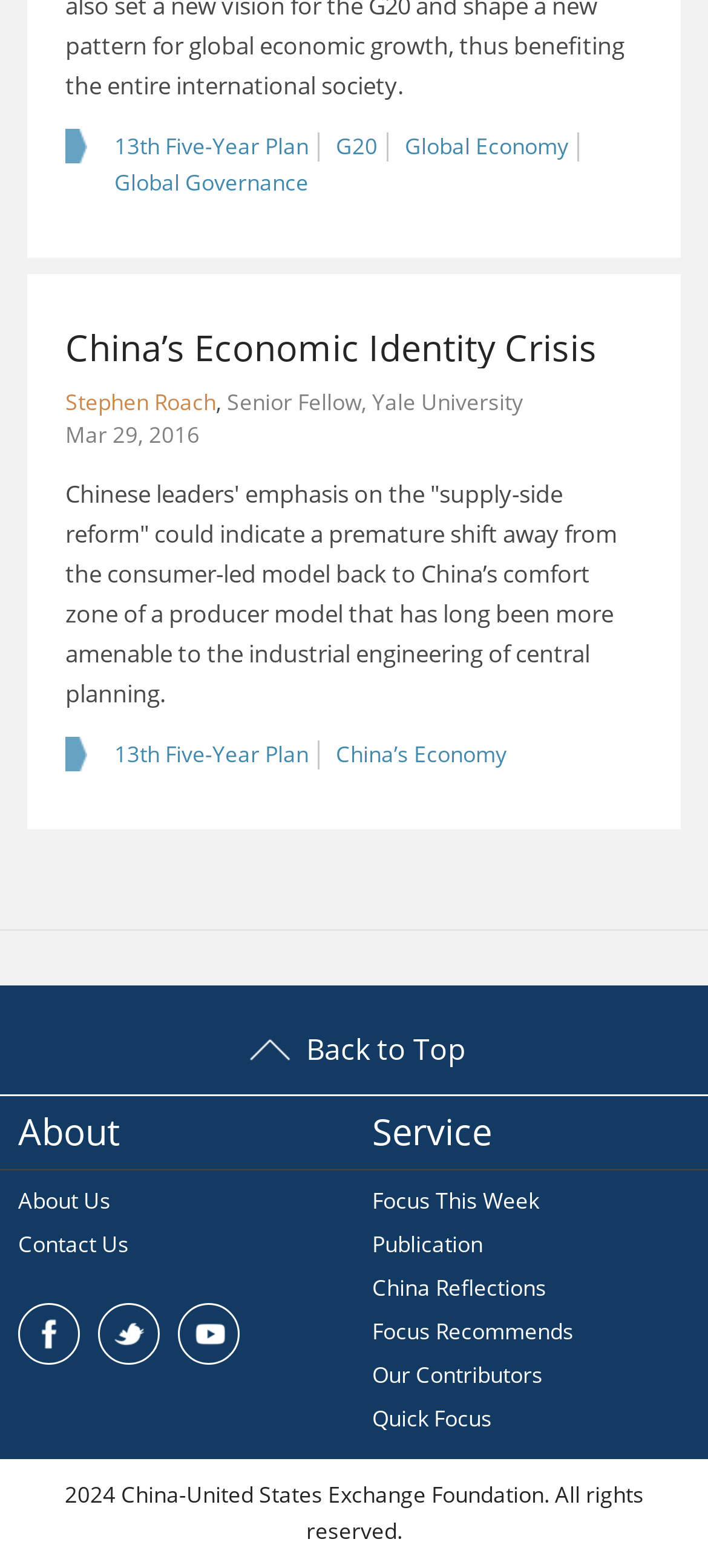Identify the bounding box coordinates for the UI element described by the following text: "China’s Economy". Provide the coordinates as four float numbers between 0 and 1, in the format [left, top, right, bottom].

[0.461, 0.472, 0.728, 0.491]